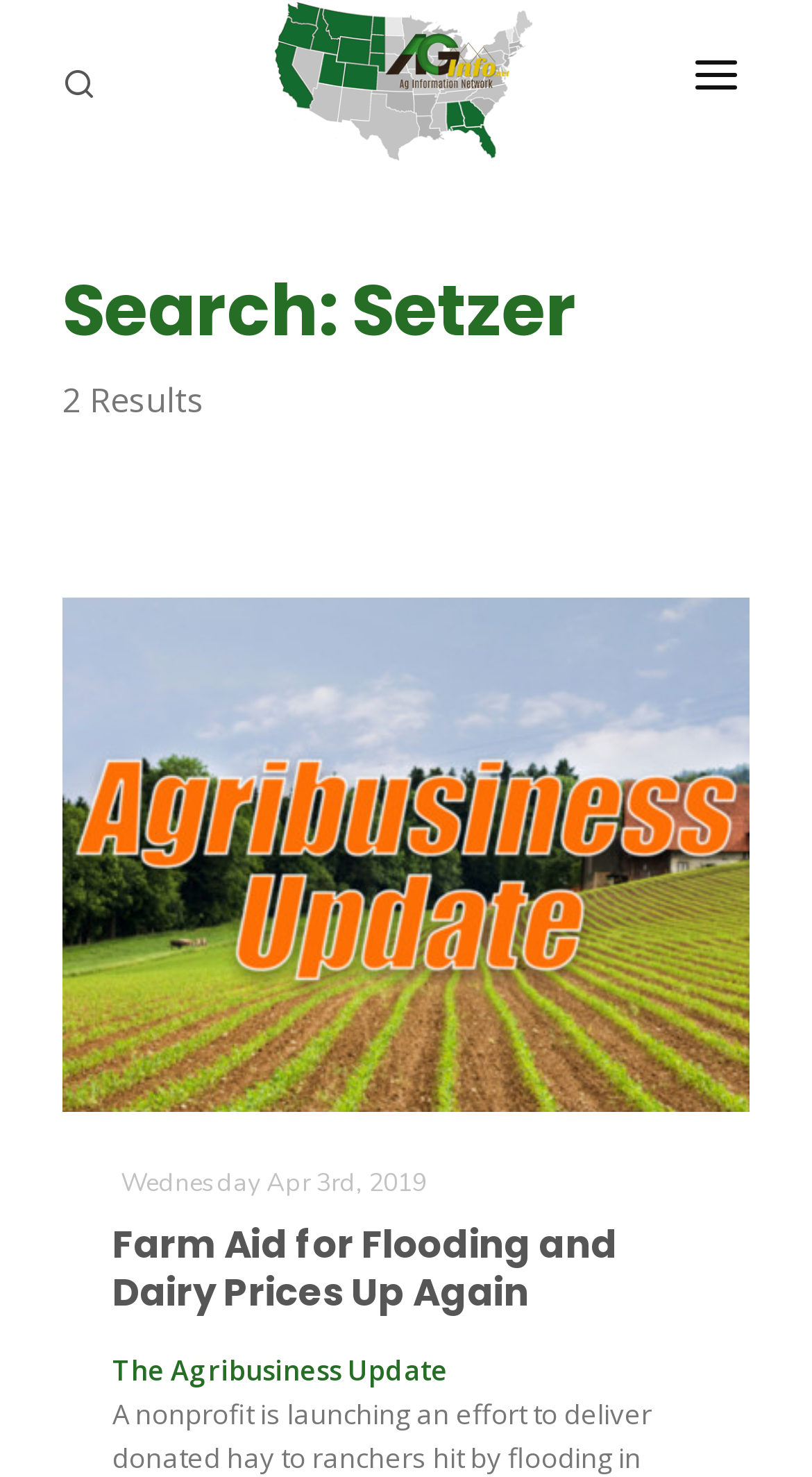Give a concise answer using one word or a phrase to the following question:
What is the name of the program featured on the page?

Farm of the Future